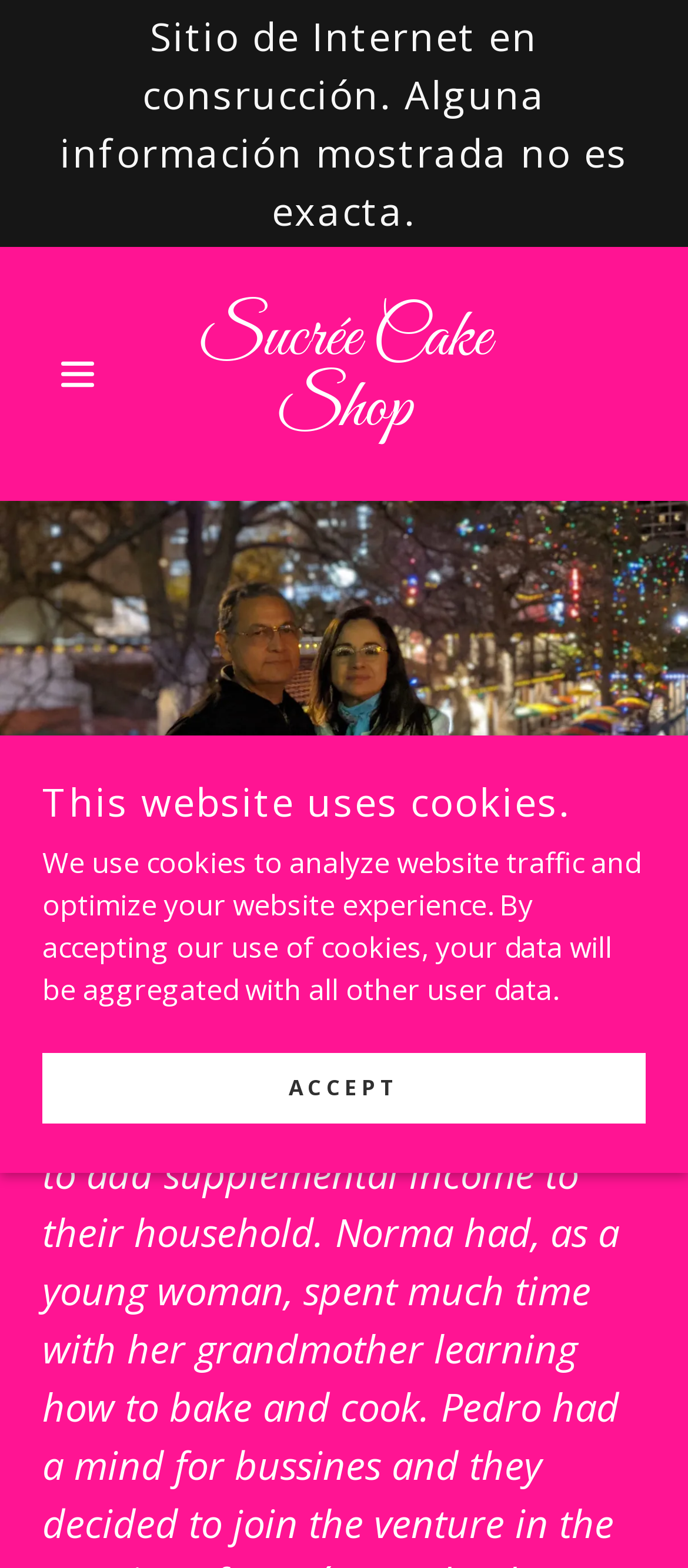Explain the contents of the webpage comprehensively.

The webpage is about Sucrée Cakes, an online cake shop. At the top, there is a navigation icon, a hamburger button, which is not expanded. Next to it, the shop's name "Sucrée Cake Shop" is displayed prominently. Below this, a large image takes up most of the width of the page.

The main content of the page is divided into two sections. On the left side, there is a notice stating that the website is under construction and some information may not be accurate. Below this, there is a heading that reads "We are Sucrée..." which is likely the start of a paragraph about the shop.

On the right side, there is a section about cookies. A heading alerts users that the website uses cookies, and a paragraph explains how the cookies are used to analyze website traffic and optimize the user experience. Below this, there is an "ACCEPT" button, and next to it, a small image.

At the very bottom of the page, there is a section about business hours, which is also reflected in the meta description. The hours are listed as Tuesday to Saturday, from 10 AM to 6 PM.